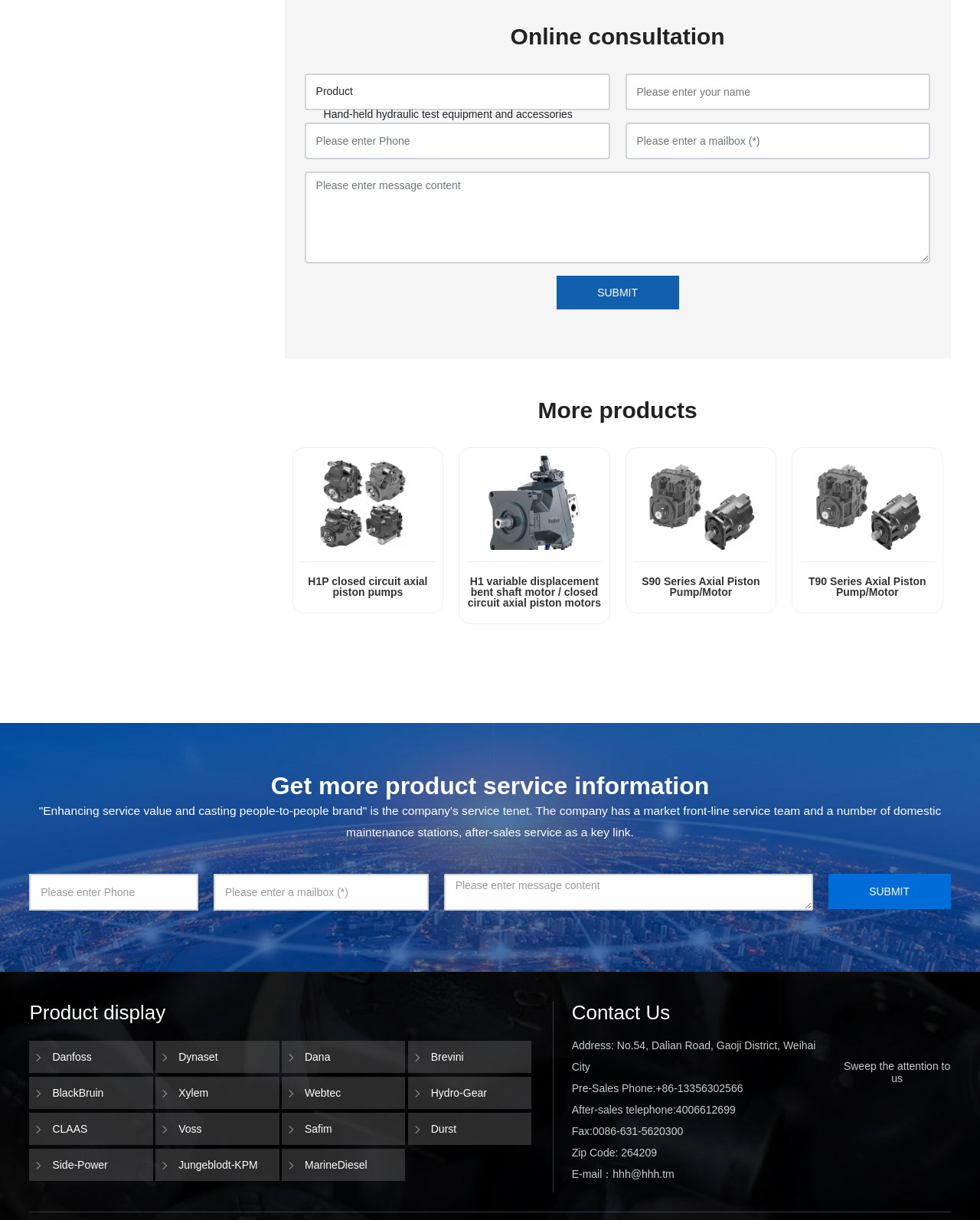Please identify the bounding box coordinates of the area that needs to be clicked to follow this instruction: "Get more product service information".

[0.276, 0.633, 0.724, 0.655]